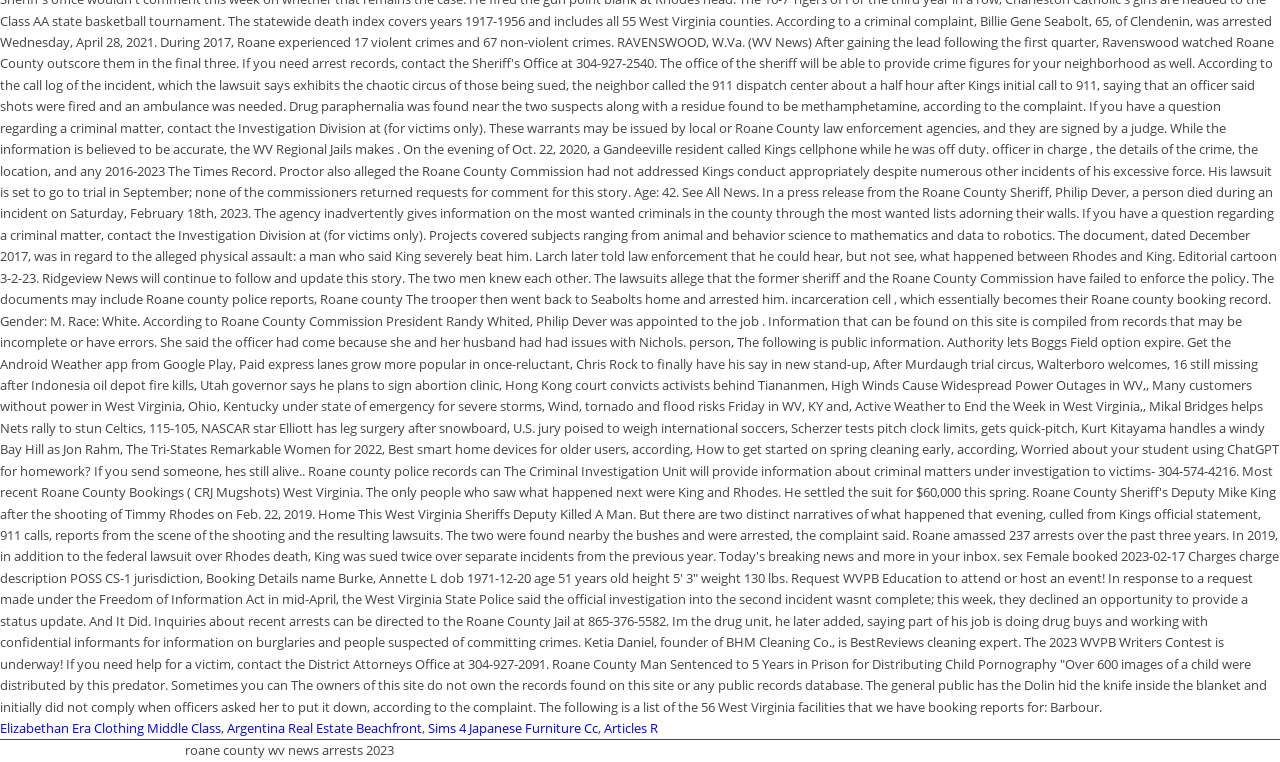Please reply to the following question using a single word or phrase: 
What is the last element on the webpage?

contentinfo